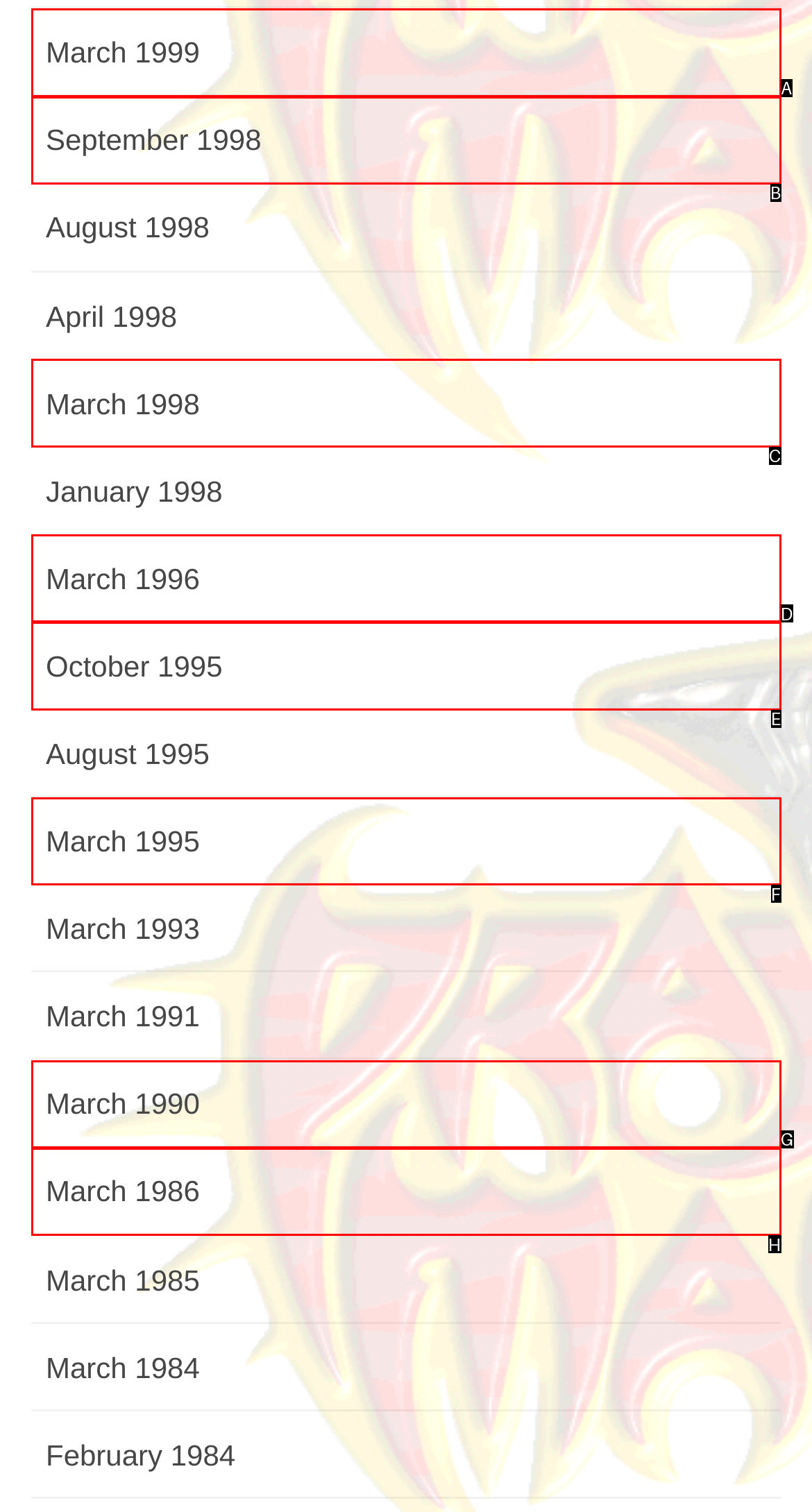Based on the description: March 1986, select the HTML element that fits best. Provide the letter of the matching option.

H